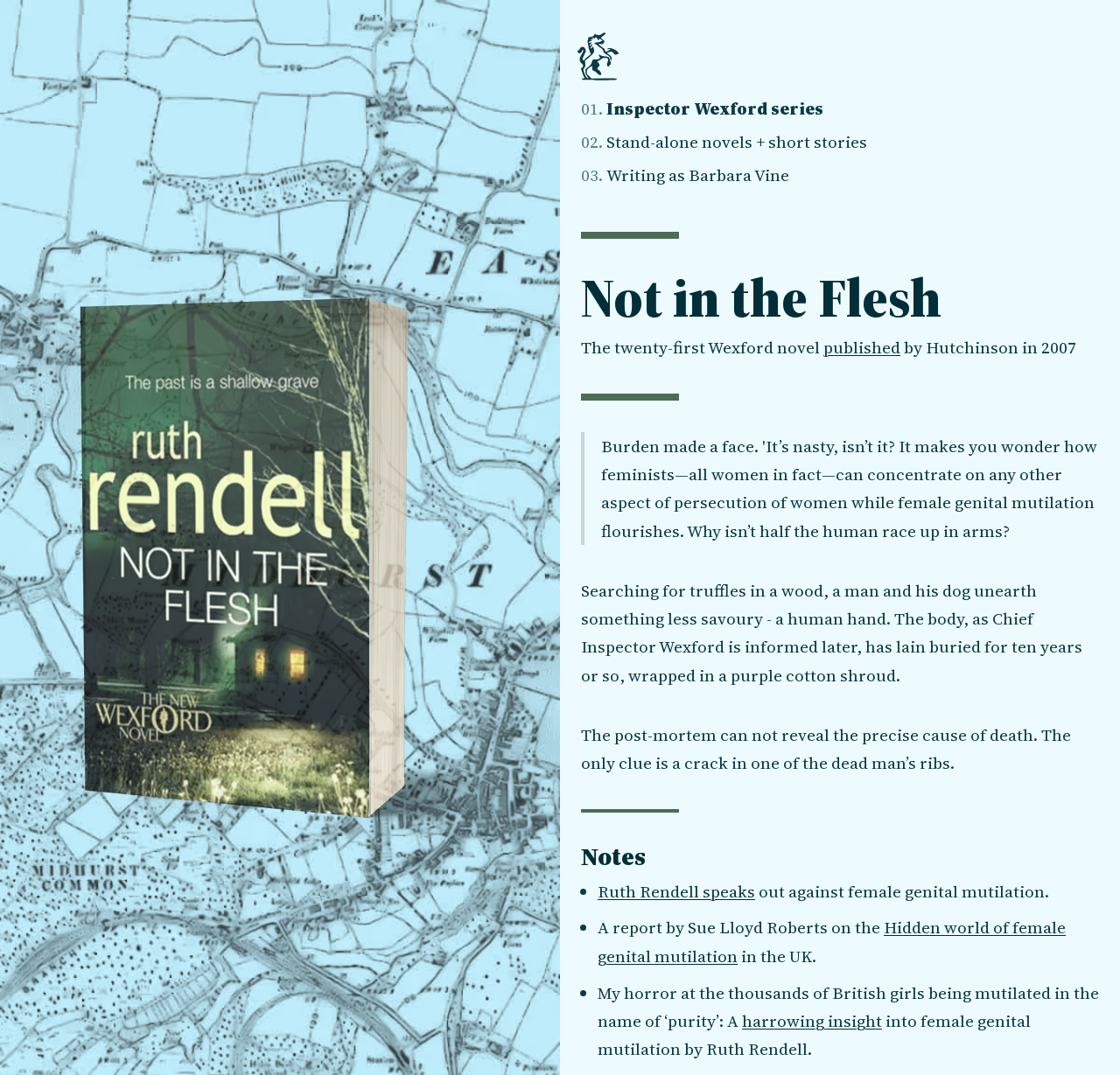What is the occupation of the main character in the book?
Respond to the question with a well-detailed and thorough answer.

The occupation of the main character in the book is obtained from the blockquote element which describes the plot of the book. The text mentions 'Chief Inspector Wexford'.